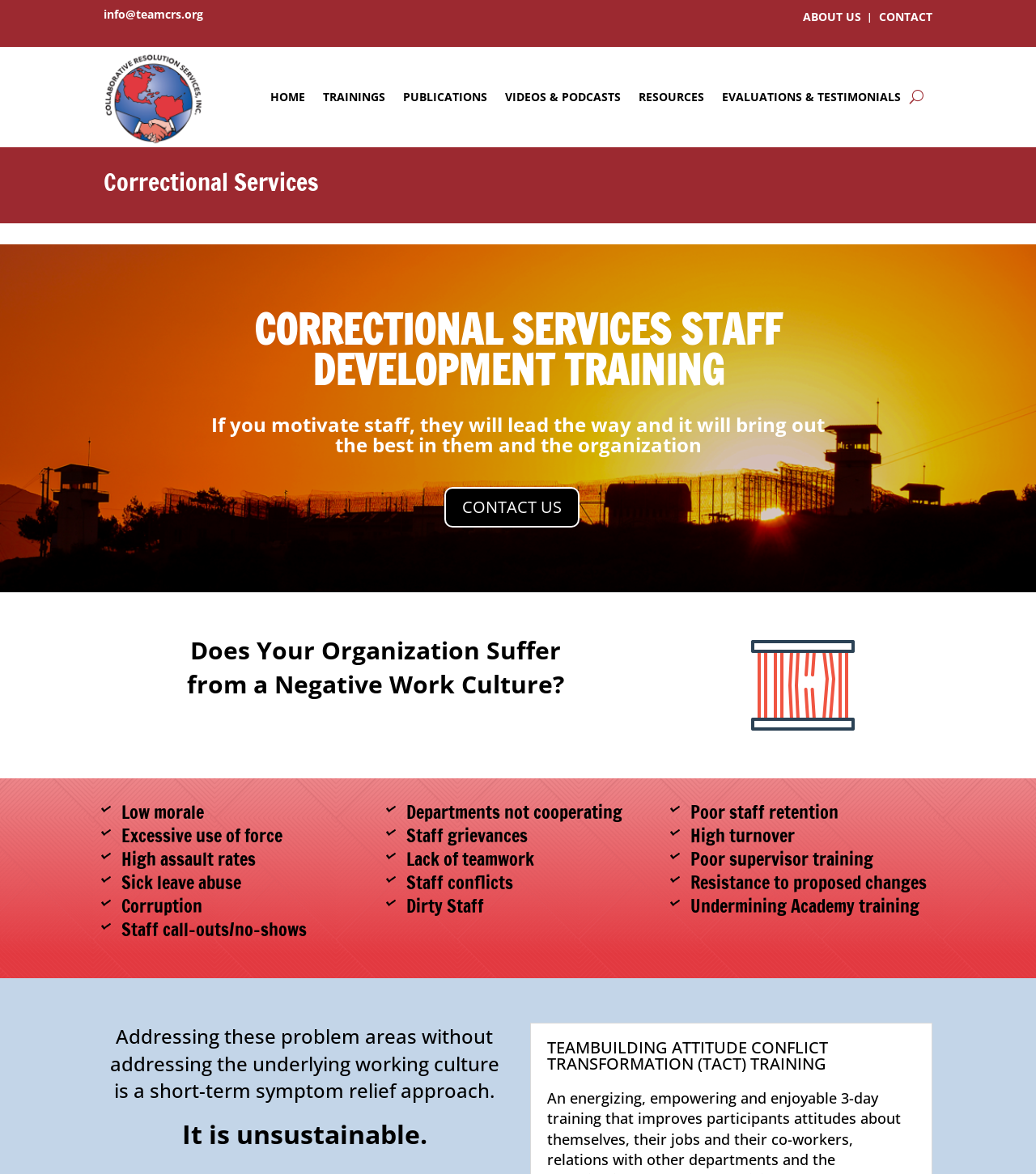Please specify the bounding box coordinates of the element that should be clicked to execute the given instruction: 'Contact CRS via email'. Ensure the coordinates are four float numbers between 0 and 1, expressed as [left, top, right, bottom].

[0.1, 0.006, 0.196, 0.019]